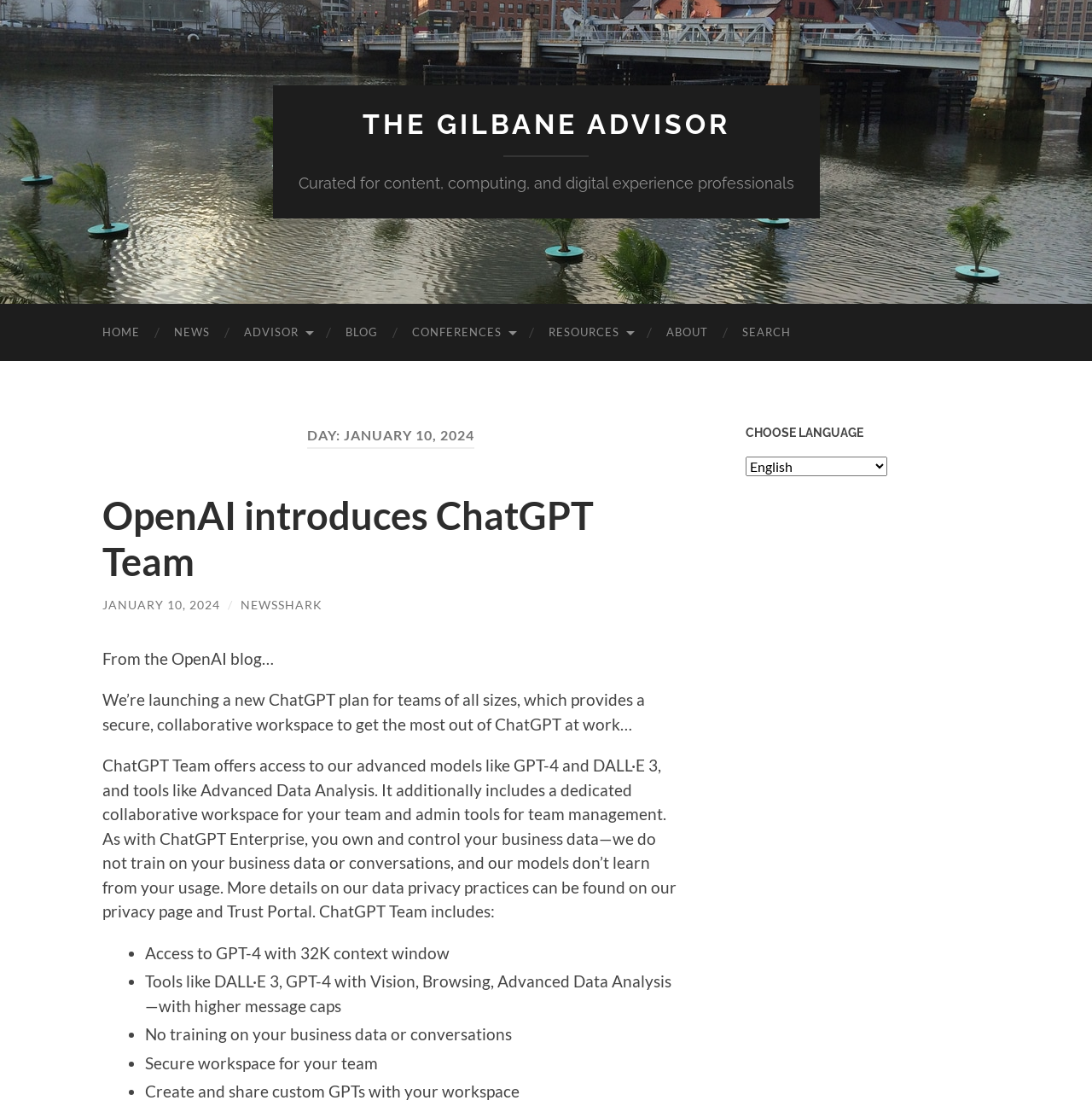Please find and report the bounding box coordinates of the element to click in order to perform the following action: "Click the 'HOME' link". The coordinates should be expressed as four float numbers between 0 and 1, in the format [left, top, right, bottom].

None